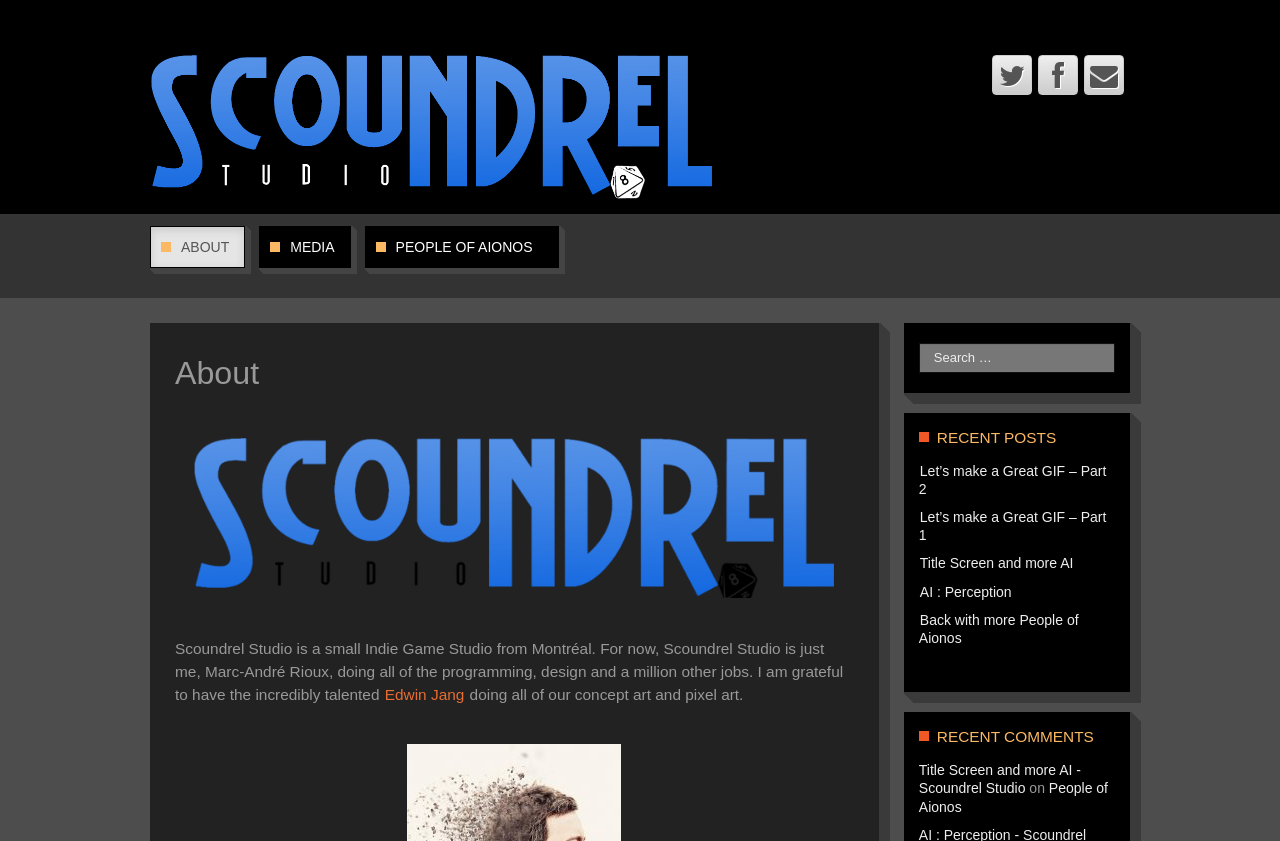Locate the bounding box coordinates of the area to click to fulfill this instruction: "read about Scoundrel Studio". The bounding box should be presented as four float numbers between 0 and 1, in the order [left, top, right, bottom].

[0.137, 0.76, 0.659, 0.836]